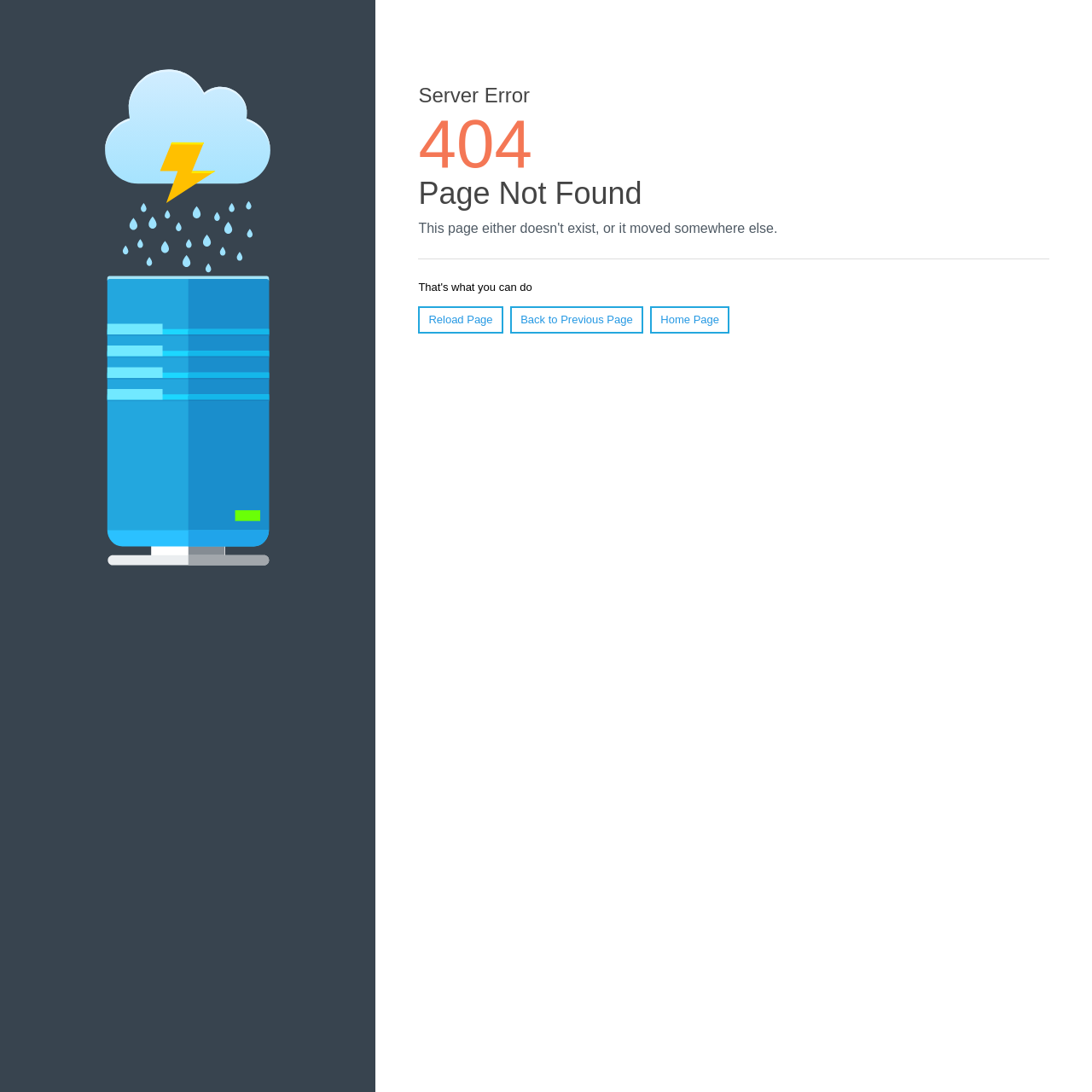Find the bounding box of the element with the following description: "Back to Previous Page". The coordinates must be four float numbers between 0 and 1, formatted as [left, top, right, bottom].

[0.467, 0.28, 0.589, 0.305]